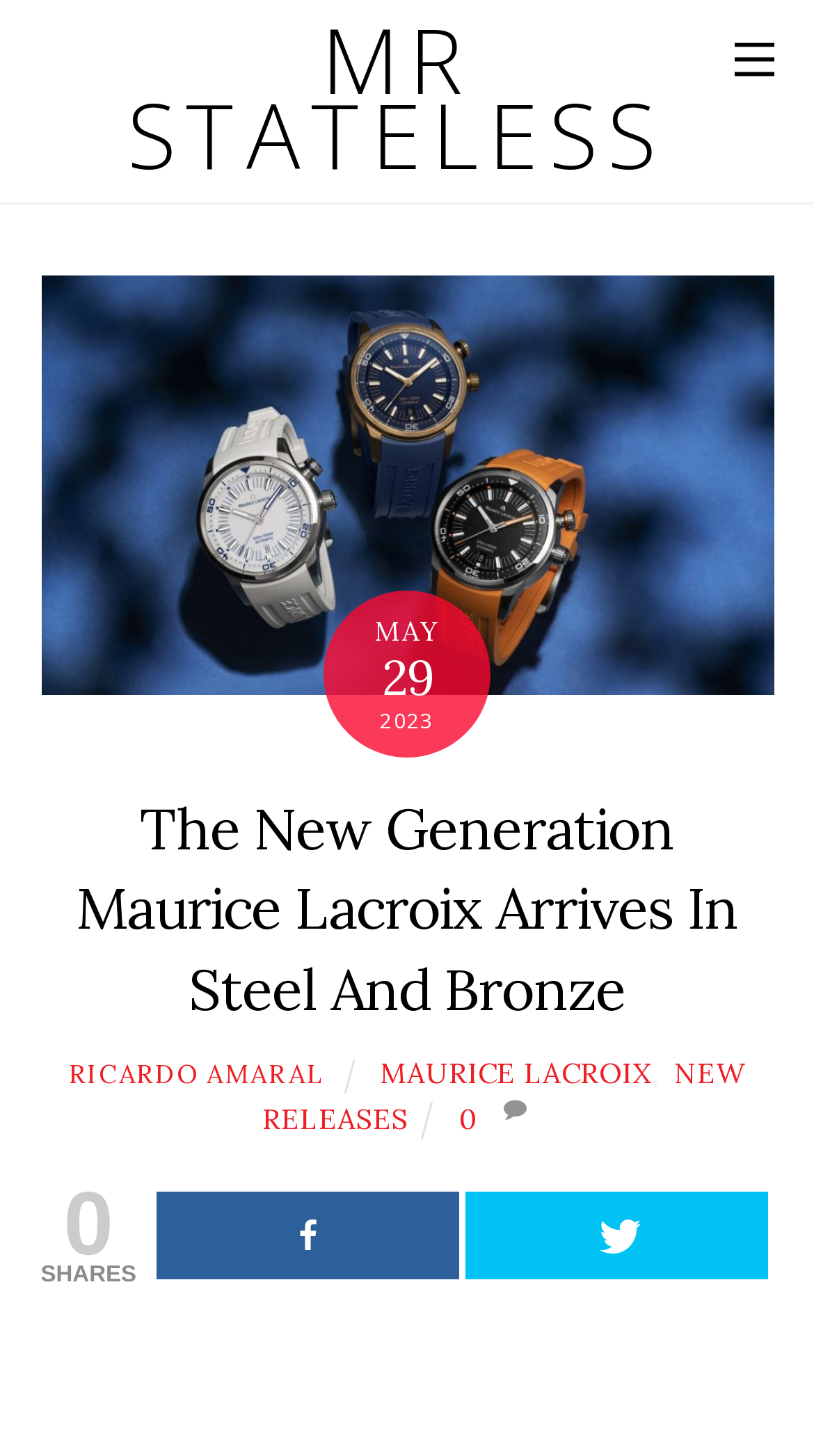Pinpoint the bounding box coordinates for the area that should be clicked to perform the following instruction: "Share the article on social media".

[0.193, 0.819, 0.564, 0.879]